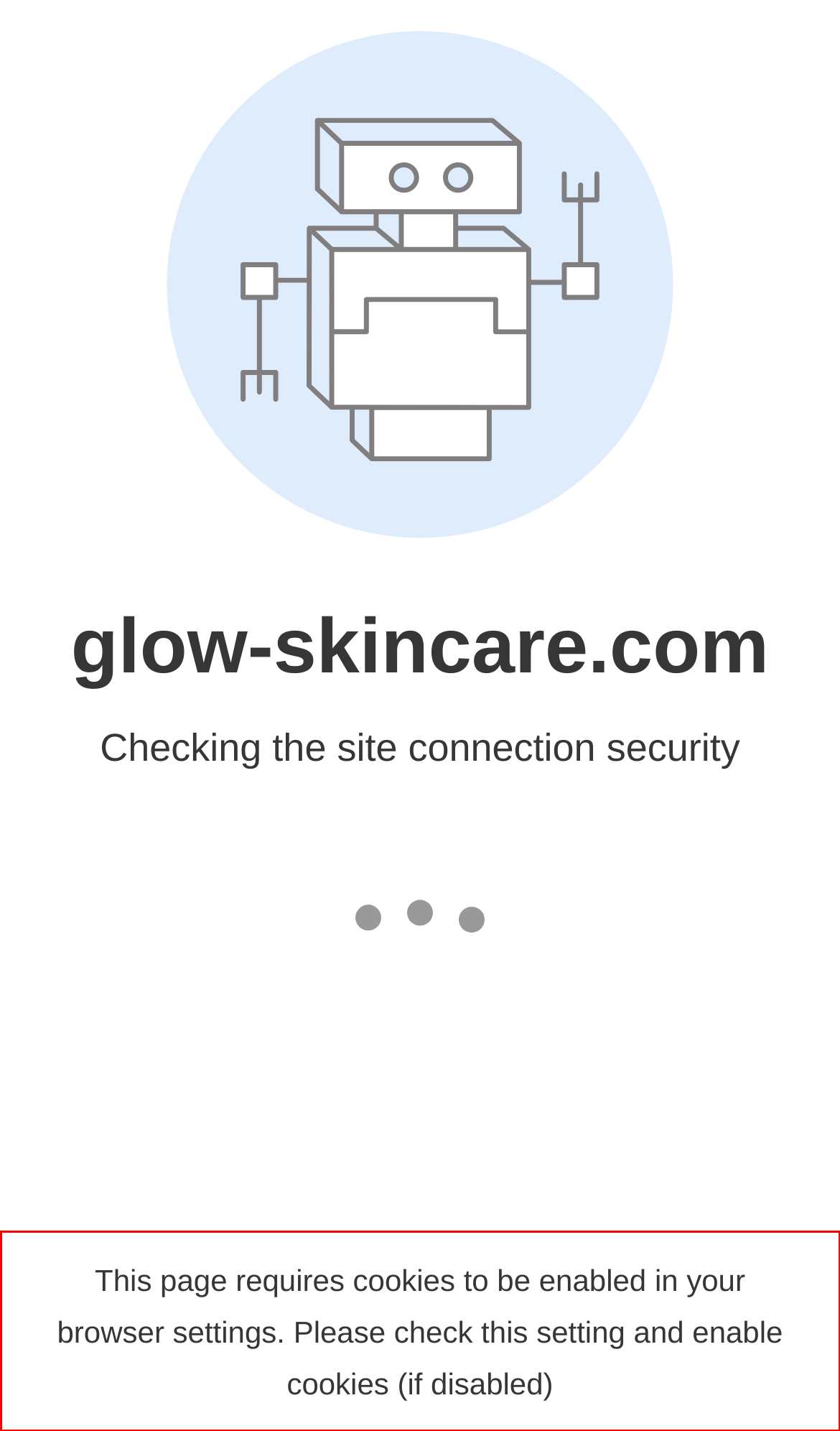Given a screenshot of a webpage with a red bounding box, extract the text content from the UI element inside the red bounding box.

This page requires cookies to be enabled in your browser settings. Please check this setting and enable cookies (if disabled)